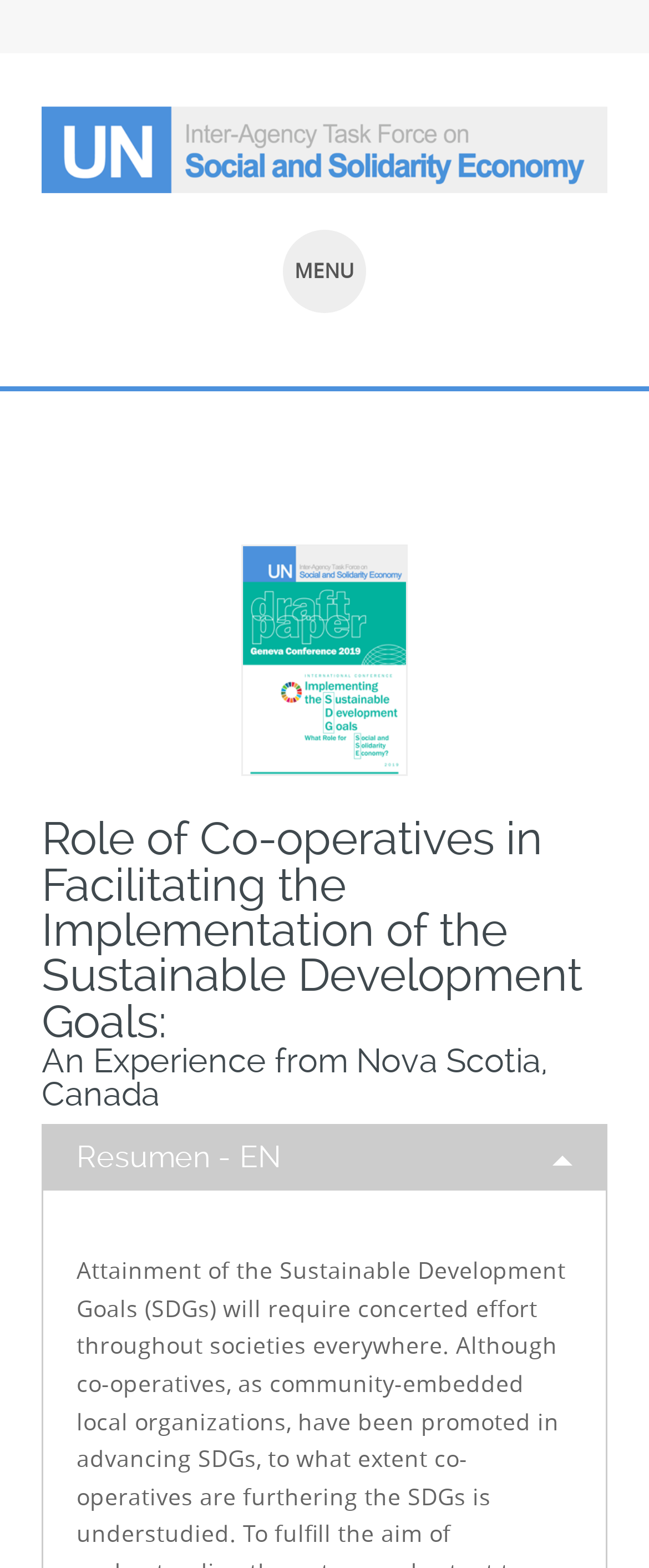How many headings are there on the webpage?
Refer to the image and provide a one-word or short phrase answer.

3